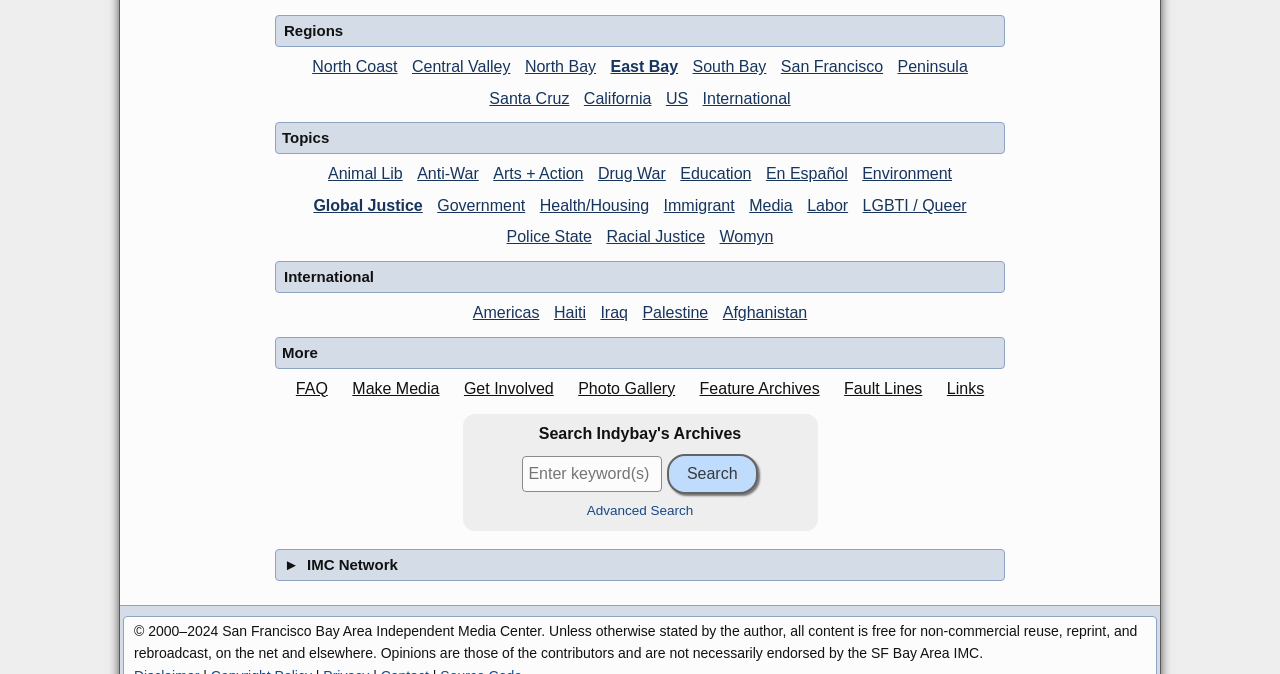Review the image closely and give a comprehensive answer to the question: How many regions are listed?

I counted the number of links under the 'Regions' category, which are 'North Coast', 'Central Valley', 'North Bay', 'East Bay', 'South Bay', 'San Francisco', 'Peninsula', 'Santa Cruz', 'California', 'US', and 'International'.